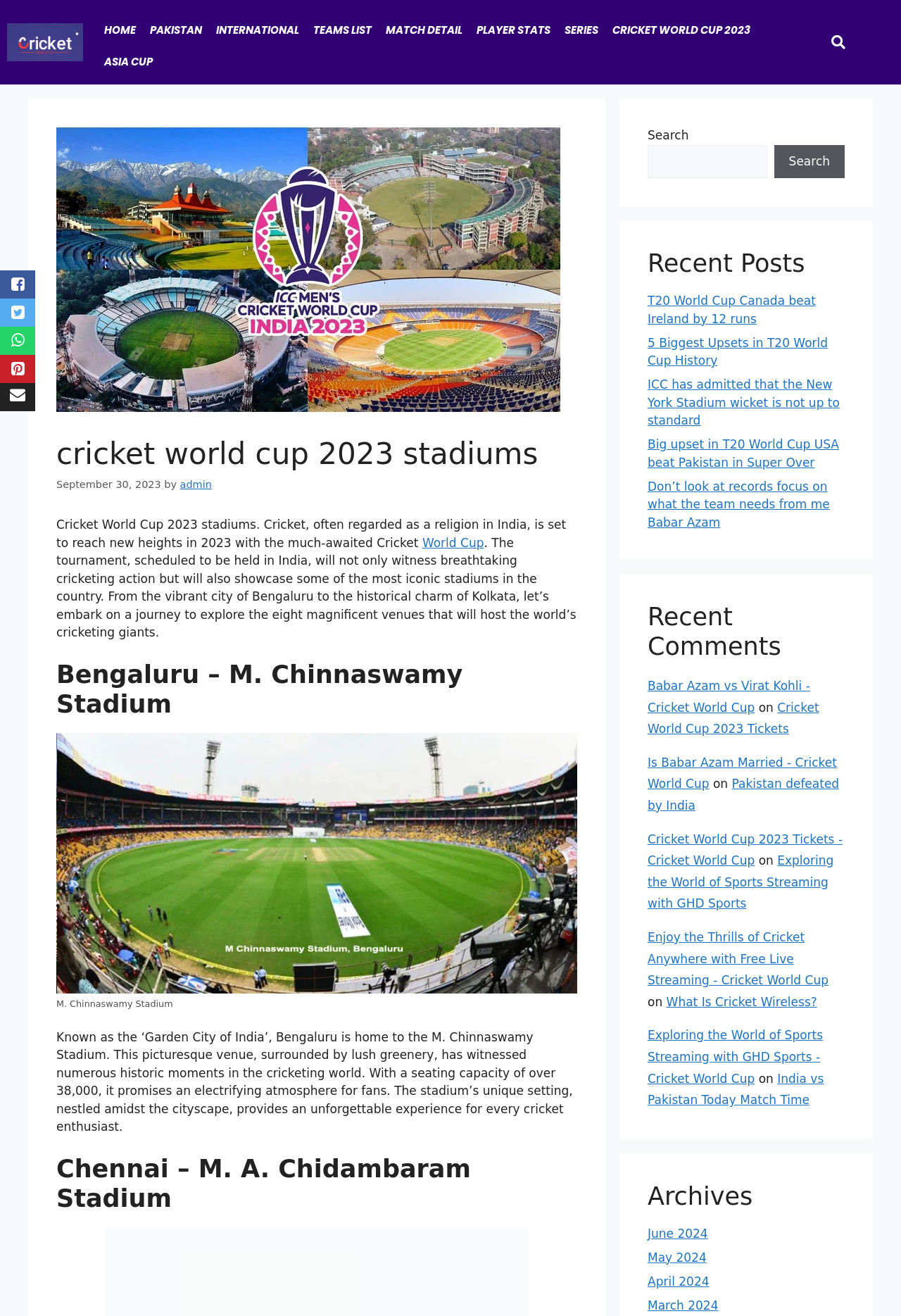Explain the webpage in detail, including its primary components.

This webpage is about the Cricket World Cup 2023 stadiums. At the top, there is a logo and a navigation menu with links to "HOME", "PAKISTAN", "INTERNATIONAL", "TEAMS LIST", "MATCH DETAIL", "PLAYER STATS", "SERIES", "CRICKET WORLD CUP 2023", and "ASIA CUP". On the right side of the navigation menu, there is a search box.

Below the navigation menu, there is a header section with a title "Cricket World Cup 2023 stadiums" and a subtitle "Cricket, often regarded as a religion in India, is set to reach new heights in 2023 with the much-awaited Cricket World Cup". 

The main content of the webpage is divided into sections, each describing a stadium that will host the Cricket World Cup 2023. The first section is about the M. Chinnaswamy Stadium in Bengaluru, which is described as a picturesque venue surrounded by lush greenery with a seating capacity of over 38,000. There is an image of the stadium accompanied by a caption.

The second section is about the M. A. Chidambaram Stadium in Chennai, but the content is not fully displayed in the screenshot.

On the right side of the webpage, there are three complementary sections. The first section is a search box. The second section is titled "Recent Posts" and lists five news articles related to cricket. The third section is titled "Recent Comments" and lists five articles with comments.

At the bottom of the webpage, there is a footer section with links to various cricket-related topics, including tickets, sports streaming, and cricket news. There is also an "Archives" section with links to articles from previous months.